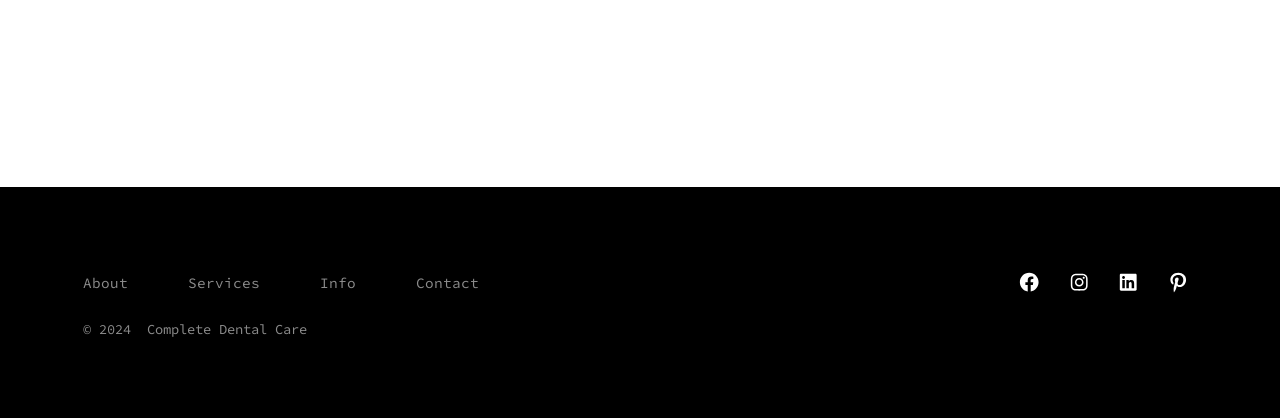What is the name of the dental care service?
Please use the visual content to give a single word or phrase answer.

Complete Dental Care